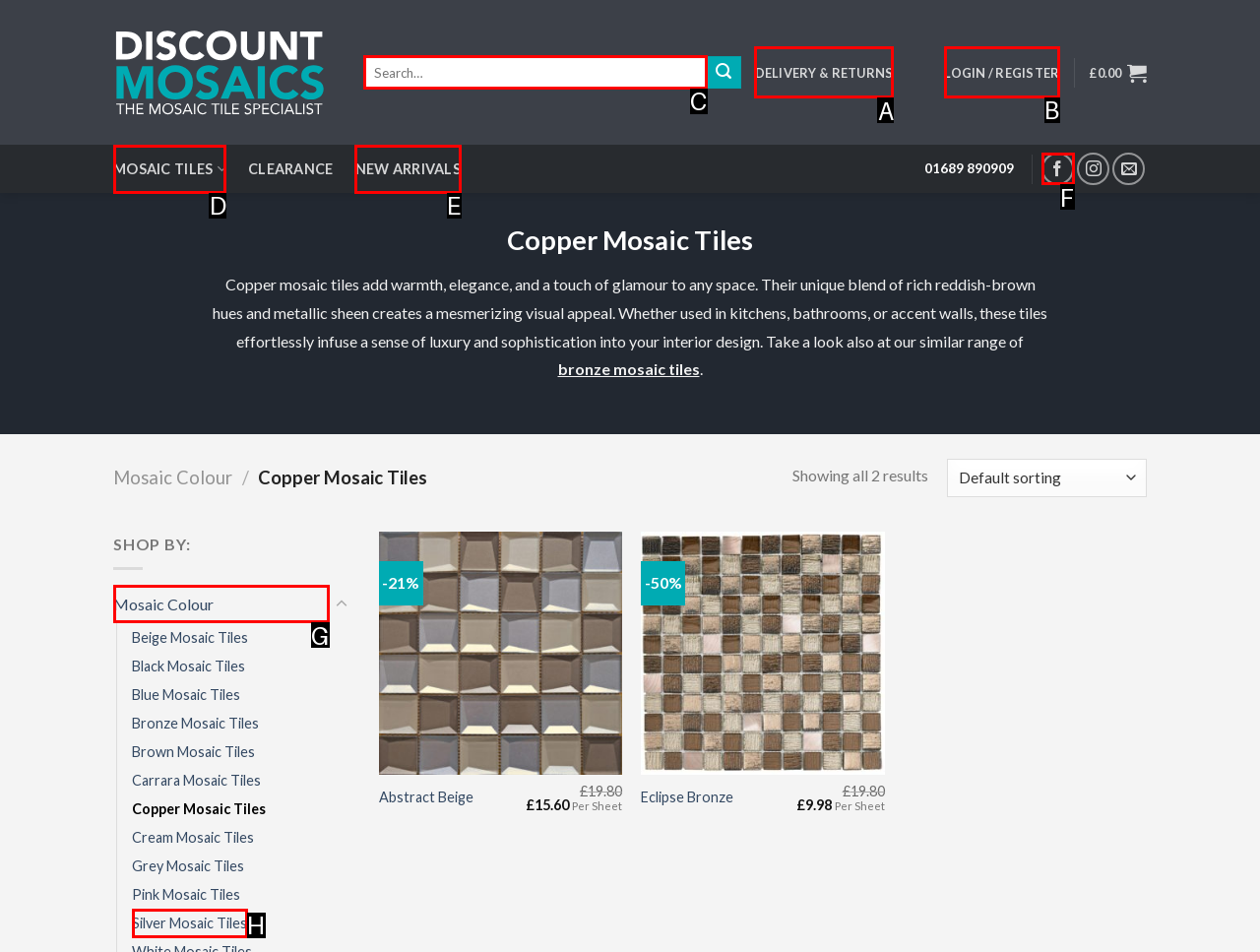Identify the HTML element to click to fulfill this task: Click on DELIVERY & RETURNS
Answer with the letter from the given choices.

A